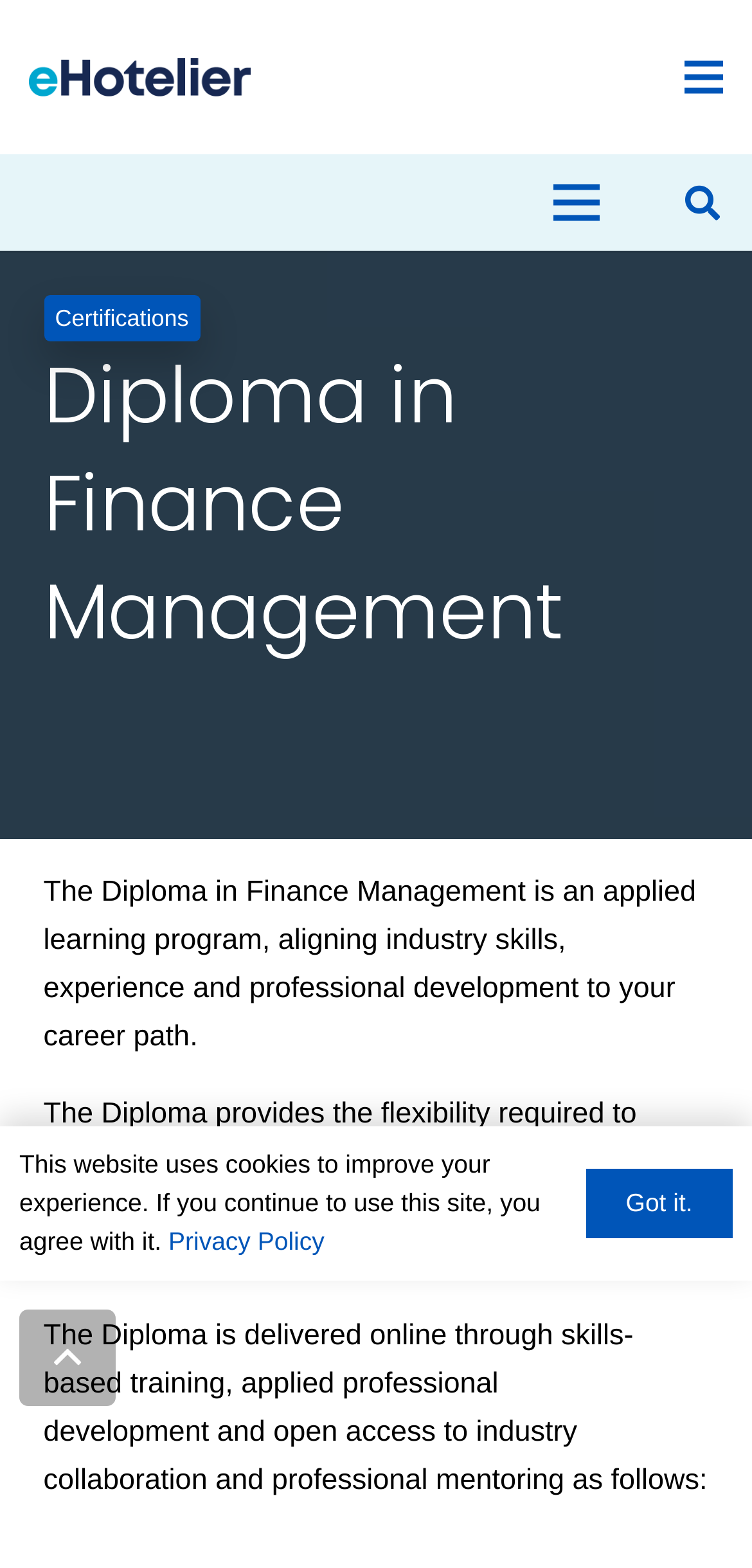Find and provide the bounding box coordinates for the UI element described with: "aria-label="Menu"".

[0.88, 0.018, 0.992, 0.08]